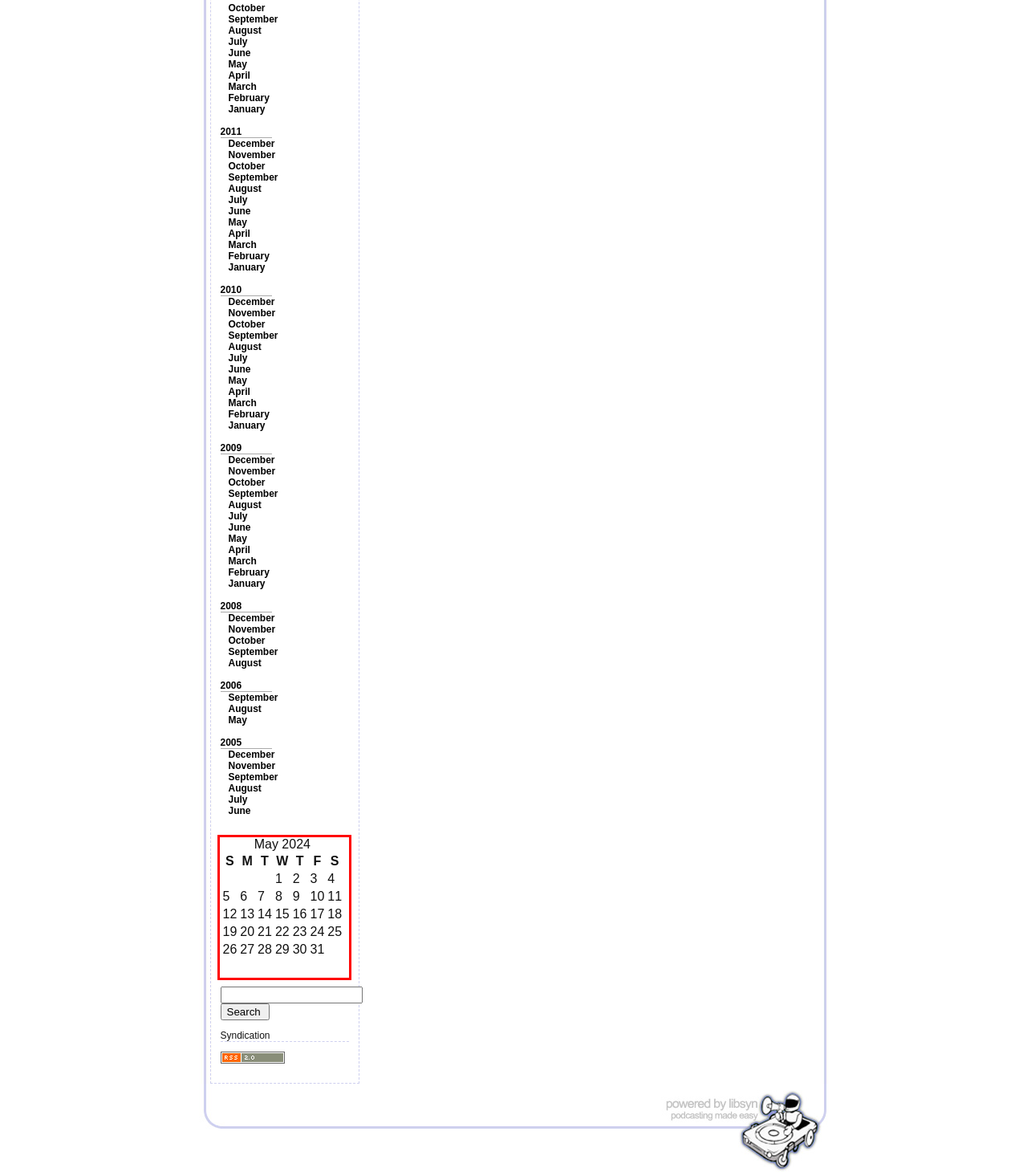With the provided screenshot of a webpage, locate the red bounding box and perform OCR to extract the text content inside it.

May 2024 S	M	T	W	T	F	S 1	2	3	4 5	6	7	8	9	10	11 12	13	14	15	16	17	18 19	20	21	22	23	24	25 26	27	28	29	30	31